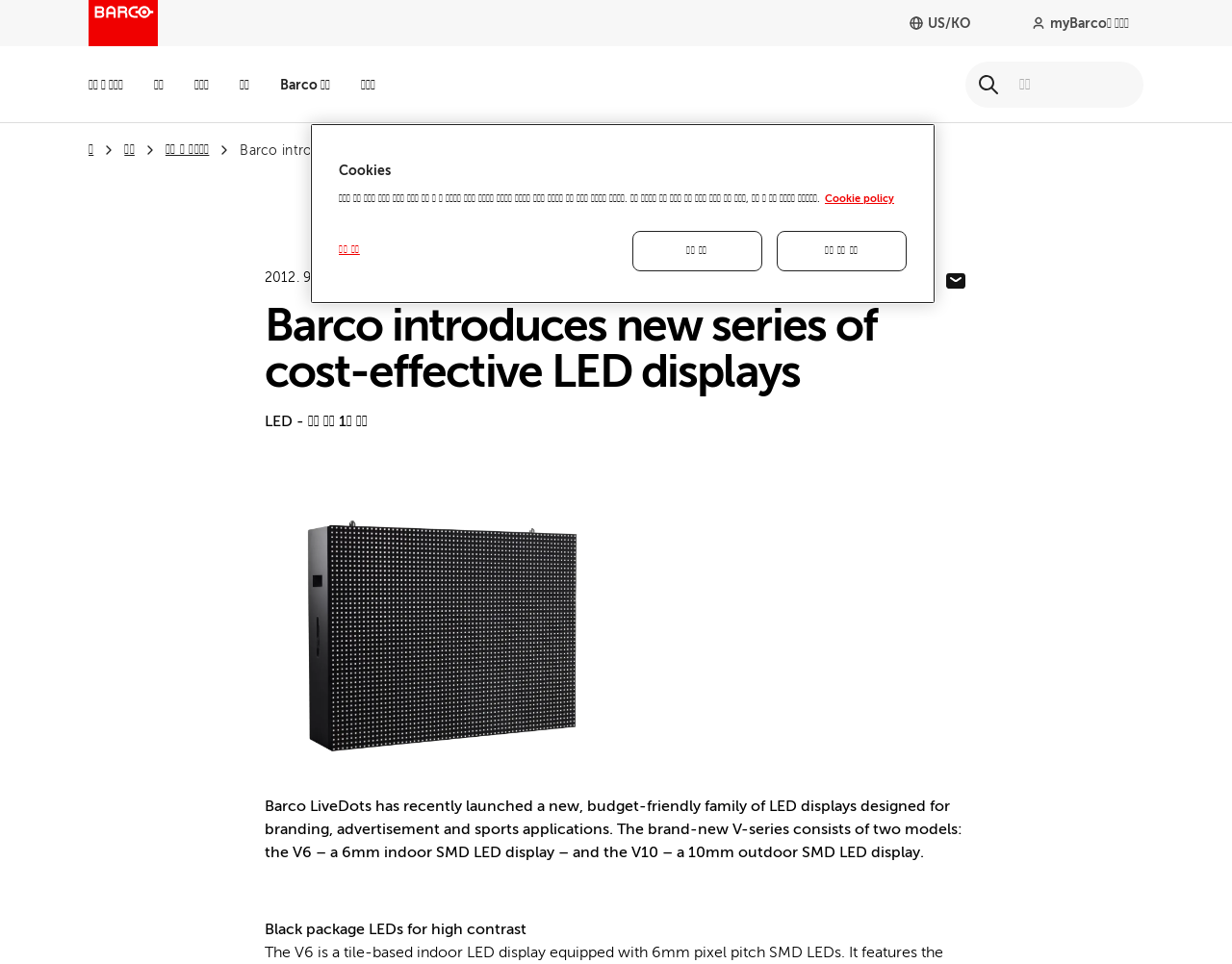Identify the bounding box coordinates of the part that should be clicked to carry out this instruction: "View news and insights".

[0.134, 0.146, 0.17, 0.166]